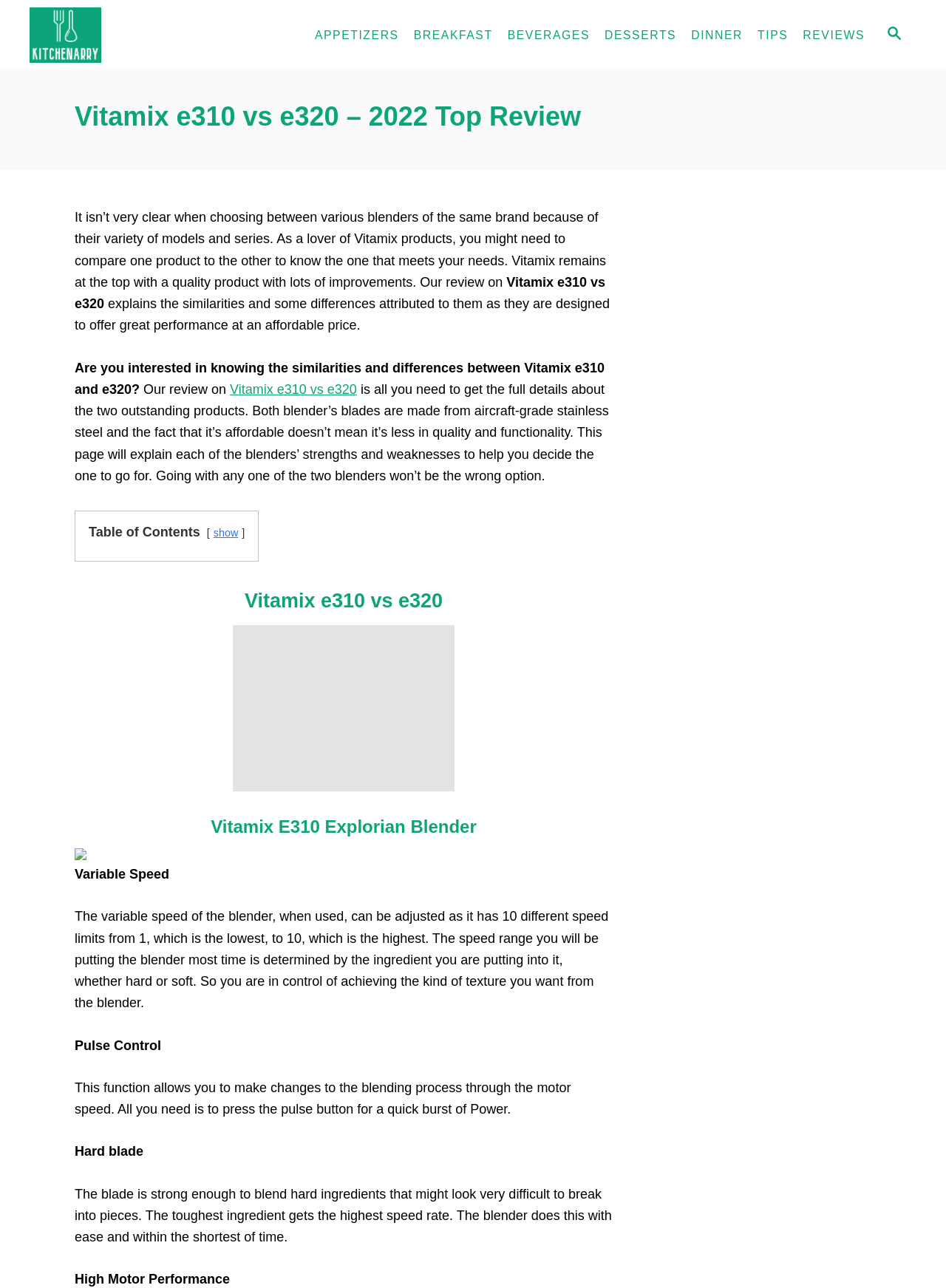Determine the coordinates of the bounding box for the clickable area needed to execute this instruction: "View APPETIZERS".

[0.325, 0.016, 0.429, 0.039]